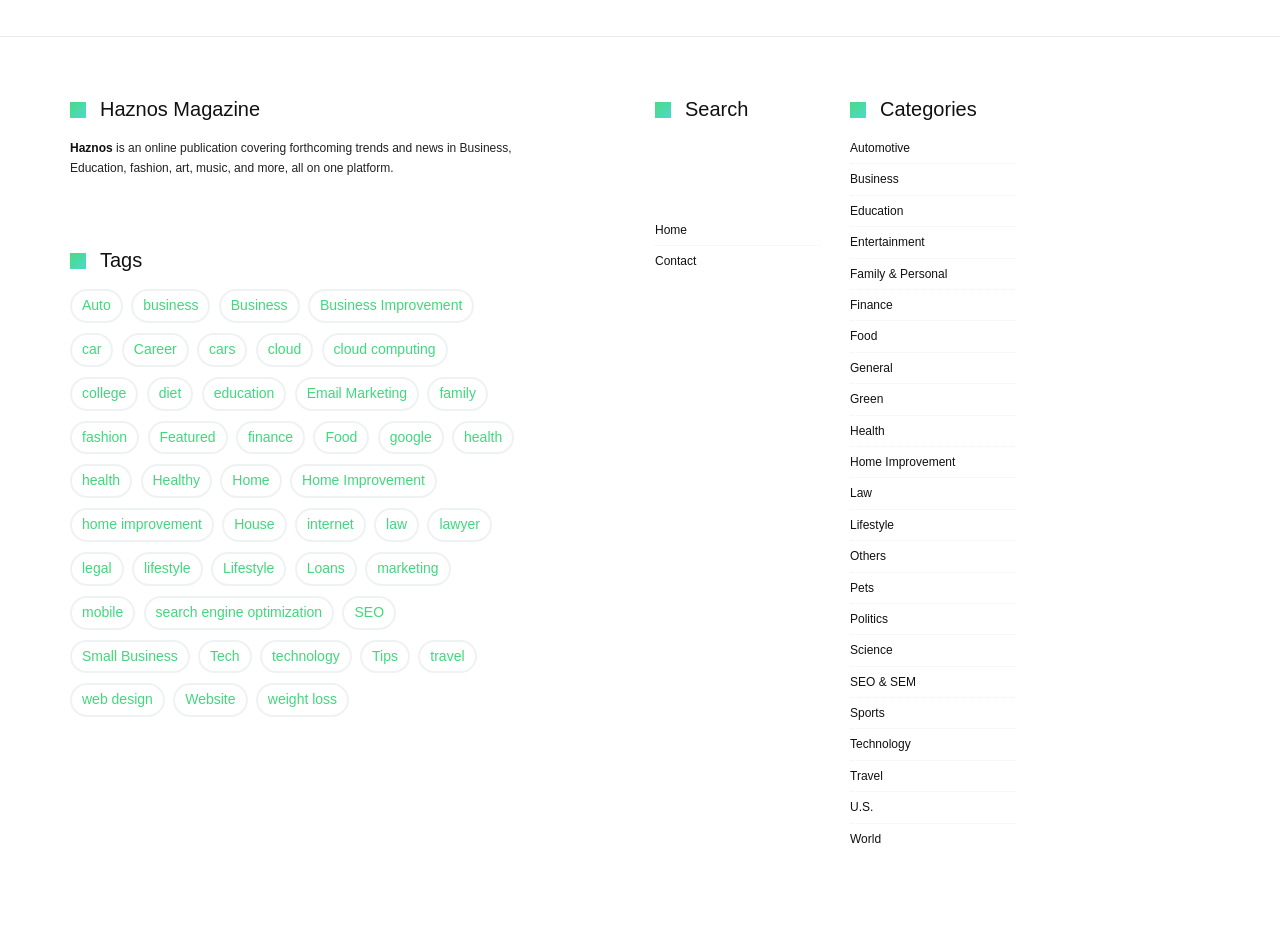Identify the bounding box for the UI element that is described as follows: "World".

[0.664, 0.898, 0.688, 0.913]